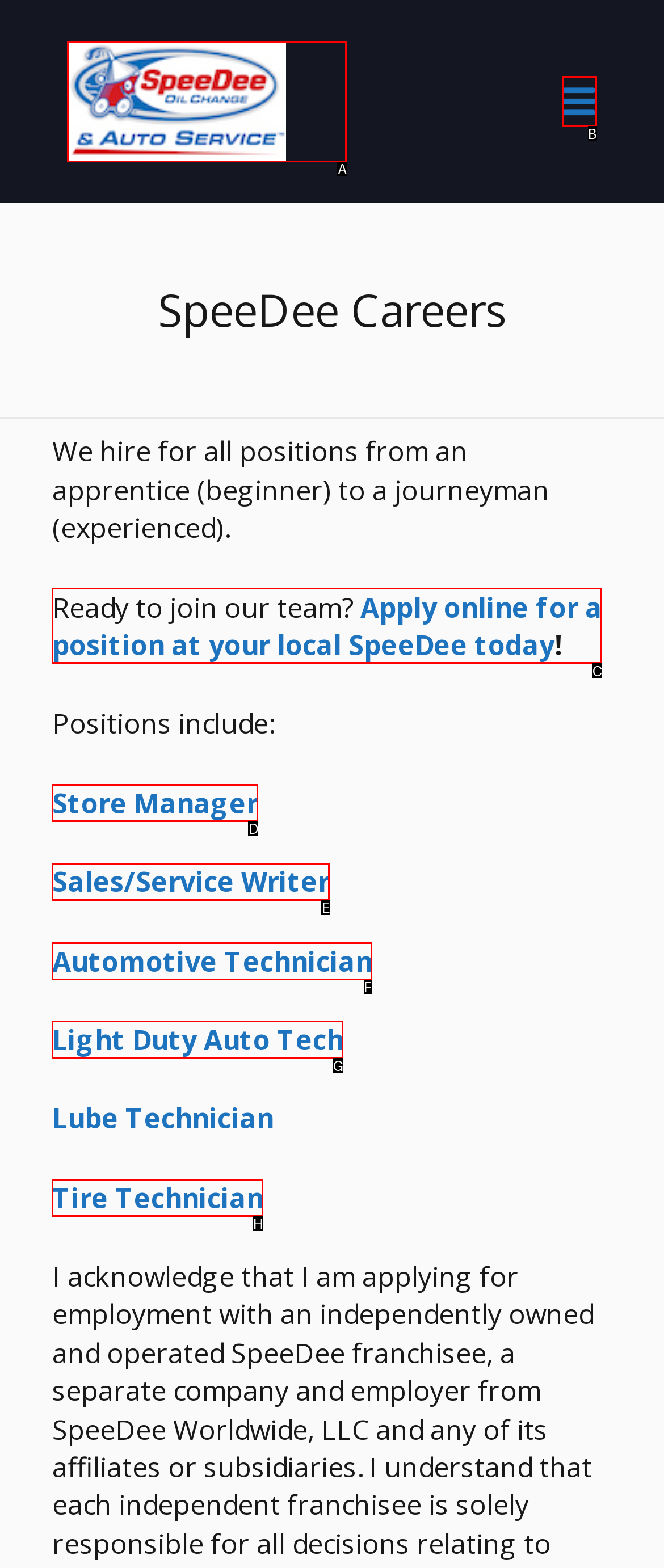Choose the HTML element that should be clicked to achieve this task: Click on the 'Automotive Technician' link
Respond with the letter of the correct choice.

F